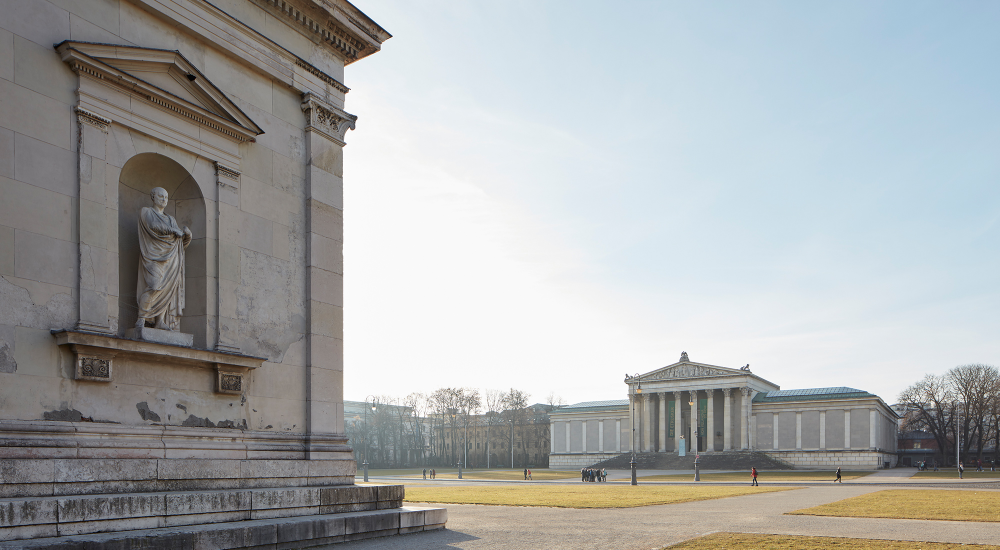What type of building stands on the right?
Give a comprehensive and detailed explanation for the question.

The caption describes the building on the right as a grand museum, characterized by its robust columns and expansive façade, inviting visitors to explore the art within. This description clearly identifies the building as a museum.